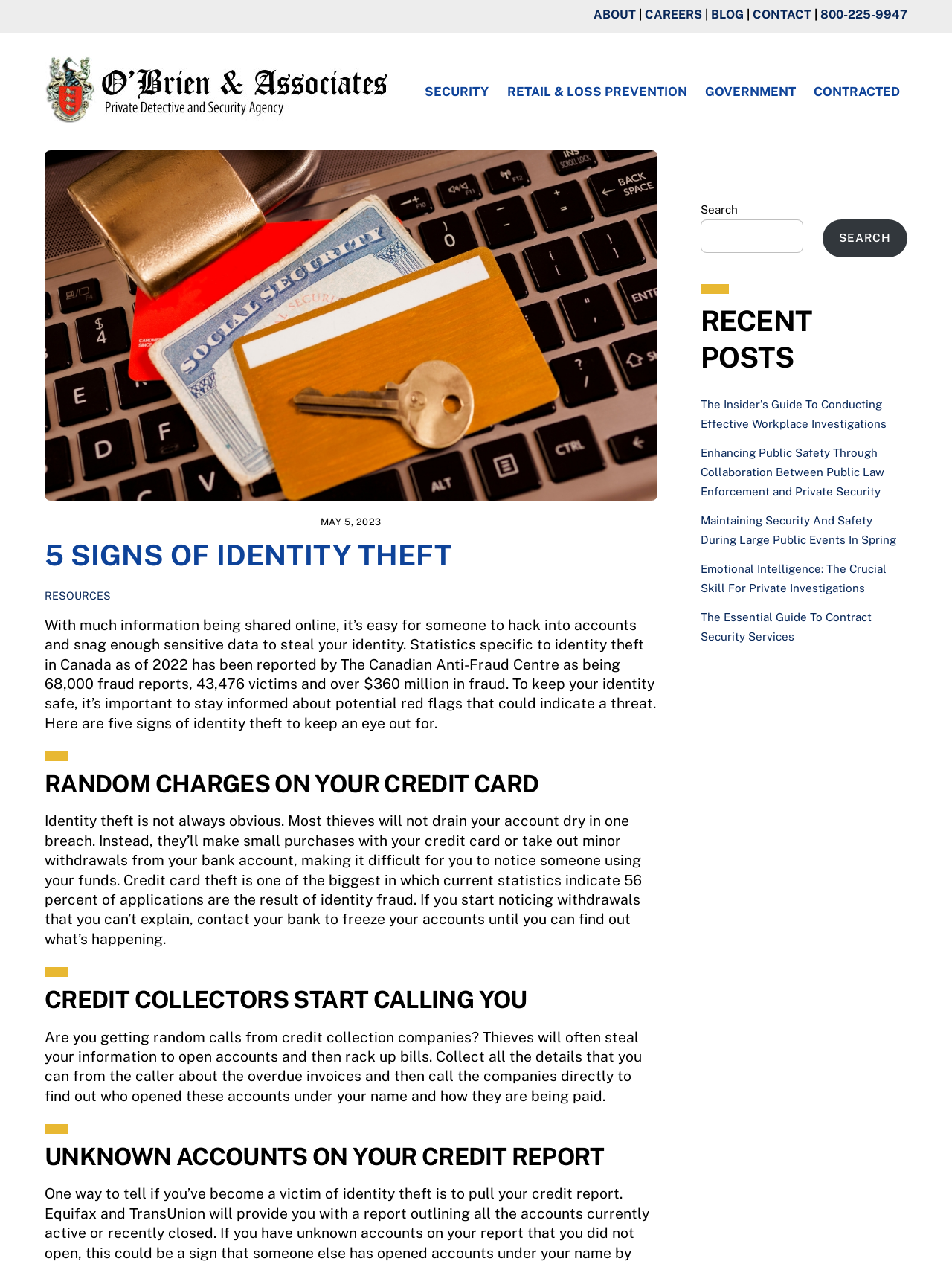Identify the bounding box coordinates of the element that should be clicked to fulfill this task: "Call 800-225-9947". The coordinates should be provided as four float numbers between 0 and 1, i.e., [left, top, right, bottom].

[0.862, 0.006, 0.953, 0.017]